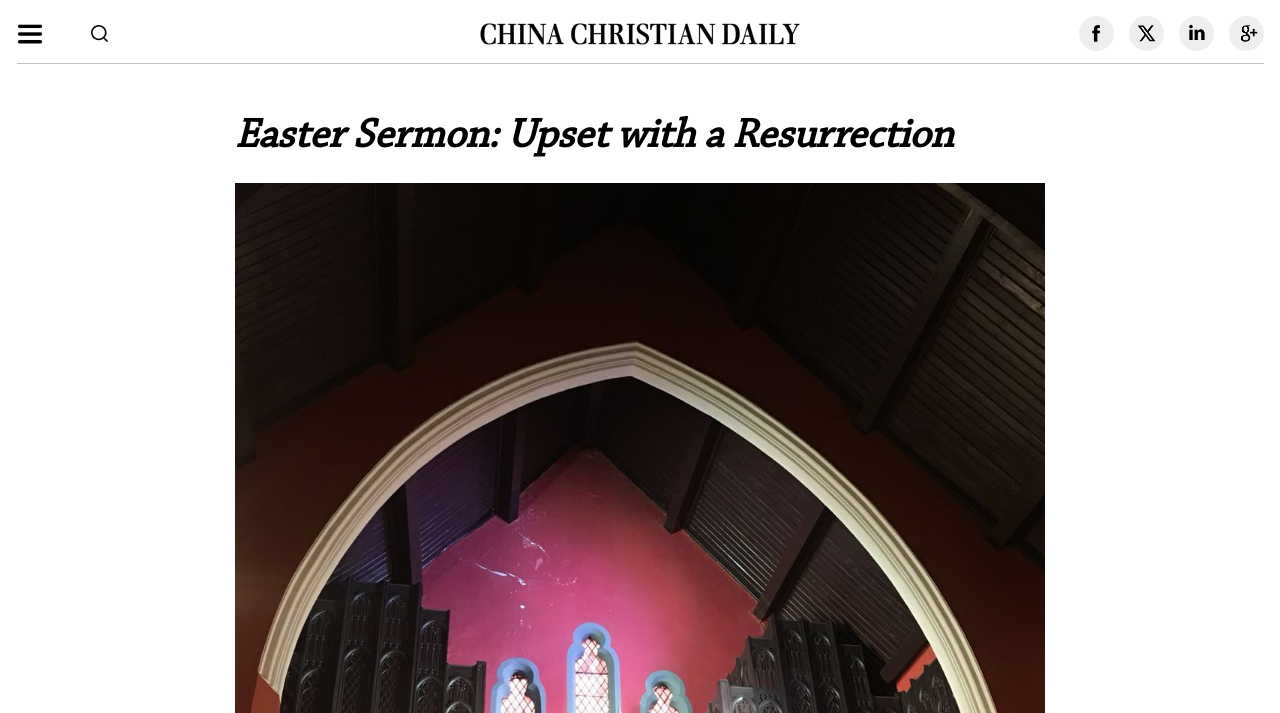Please reply to the following question with a single word or a short phrase:
How many links are present at the top of the webpage?

5